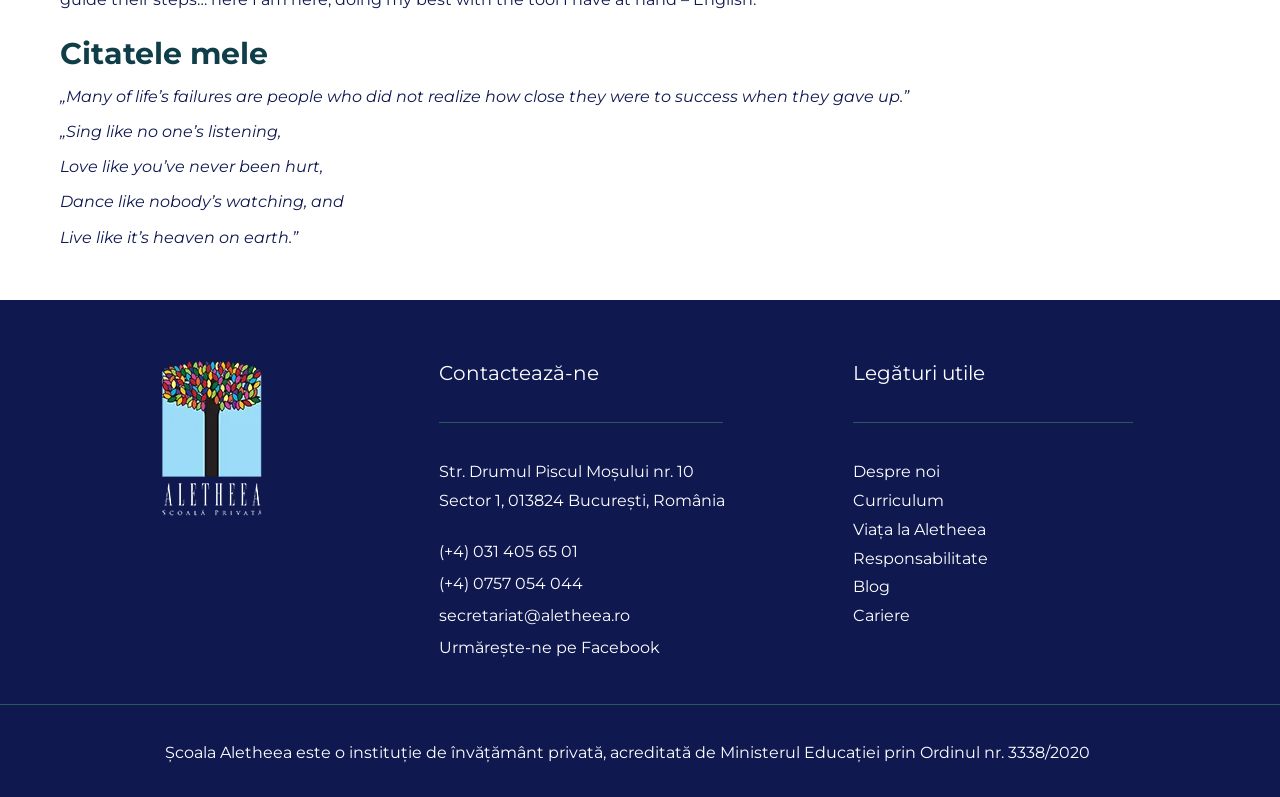Based on the image, provide a detailed and complete answer to the question: 
What is the name of the school?

I found this name in the StaticText element with text 'Școala Aletheea este o instituţie de învăţământ privată, acreditată de Ministerul Educației prin Ordinul nr. 3338/2020' at coordinates [0.129, 0.932, 0.852, 0.956].